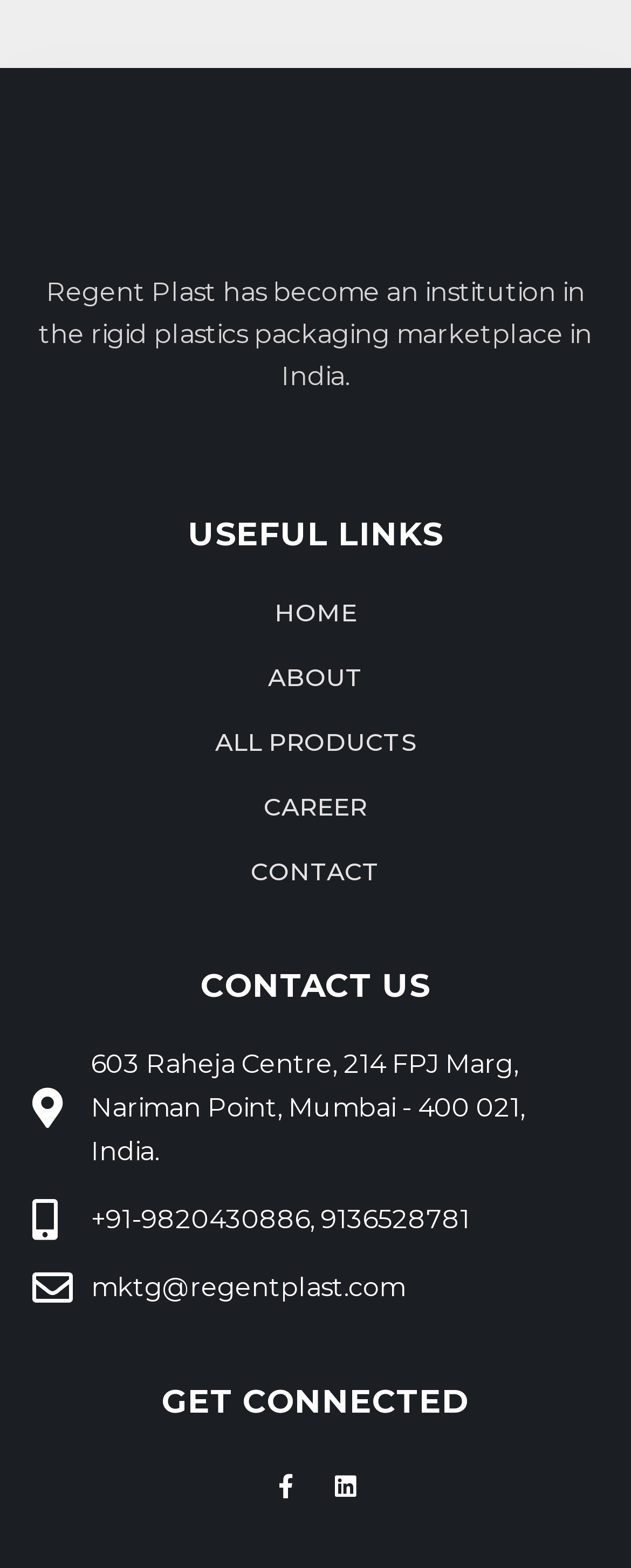Find the bounding box coordinates of the area that needs to be clicked in order to achieve the following instruction: "go to home page". The coordinates should be specified as four float numbers between 0 and 1, i.e., [left, top, right, bottom].

[0.051, 0.377, 0.949, 0.405]